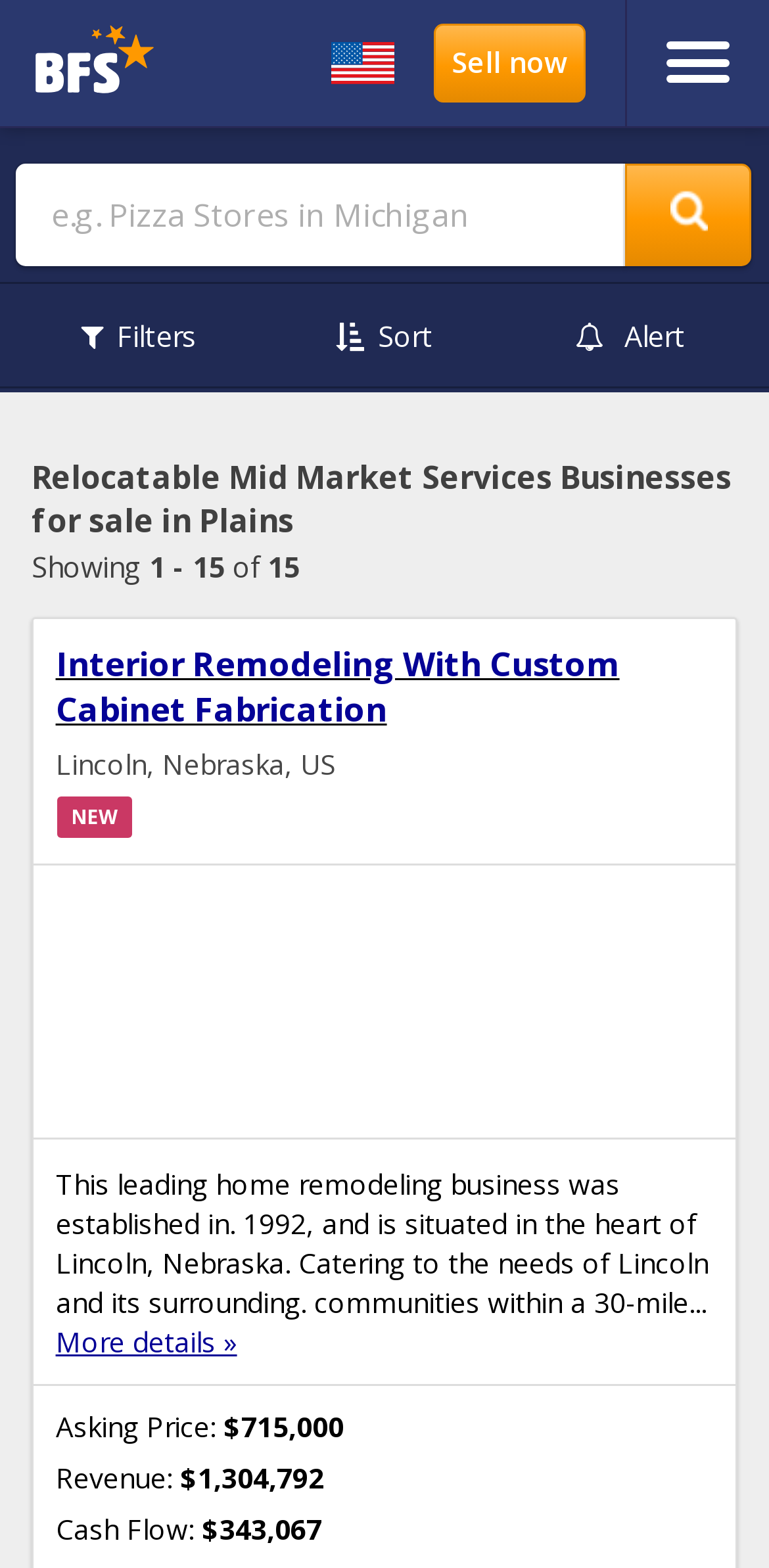Determine the bounding box coordinates of the target area to click to execute the following instruction: "Sell your business."

[0.565, 0.015, 0.762, 0.065]